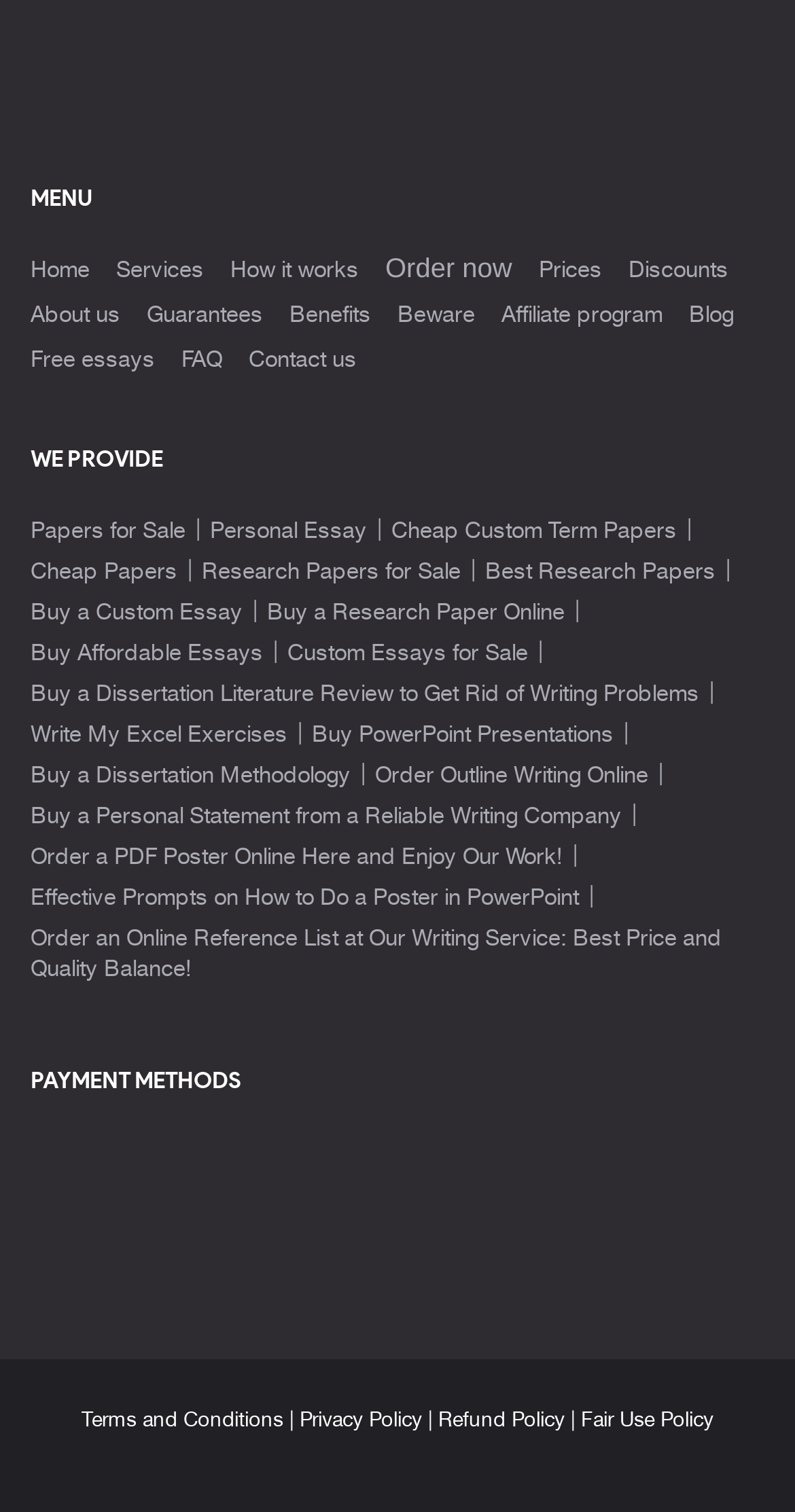Indicate the bounding box coordinates of the element that must be clicked to execute the instruction: "Register for our newsletter". The coordinates should be given as four float numbers between 0 and 1, i.e., [left, top, right, bottom].

None